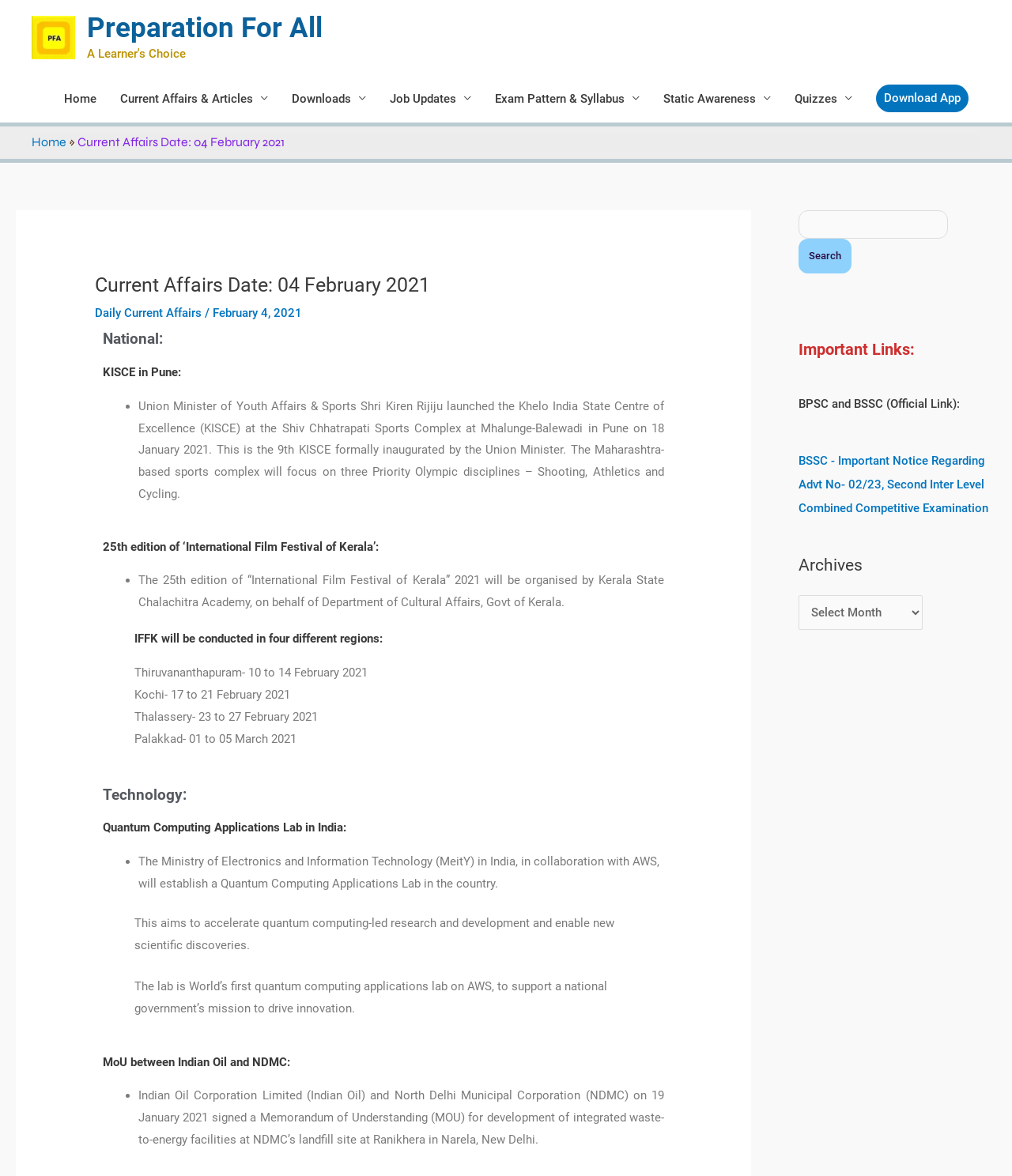Can you find the bounding box coordinates for the element that needs to be clicked to execute this instruction: "Select an archive"? The coordinates should be given as four float numbers between 0 and 1, i.e., [left, top, right, bottom].

[0.789, 0.506, 0.911, 0.536]